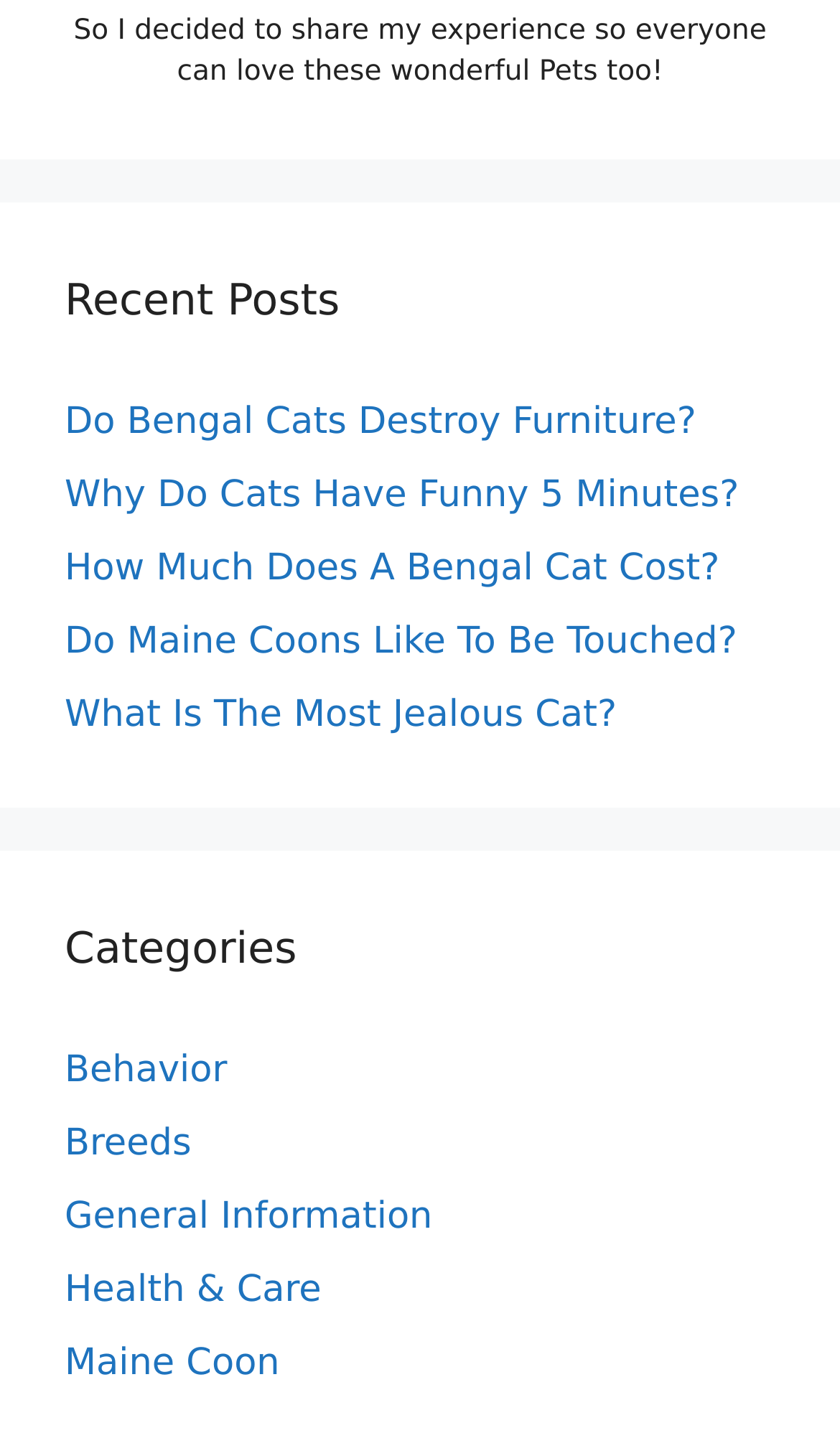How many article links are listed under 'Recent Posts'?
Based on the image, answer the question with a single word or brief phrase.

5